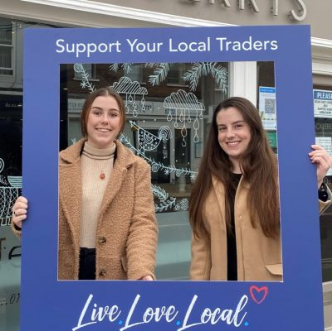What is the style of the women's outfits?
Analyze the image and deliver a detailed answer to the question.

The women in the image are wearing stylish outfits, with one wearing a cozy beige coat and the other wearing a lighter sweater. The combination of these pieces suggests a casual yet trendy look, perfect for a everyday outing.